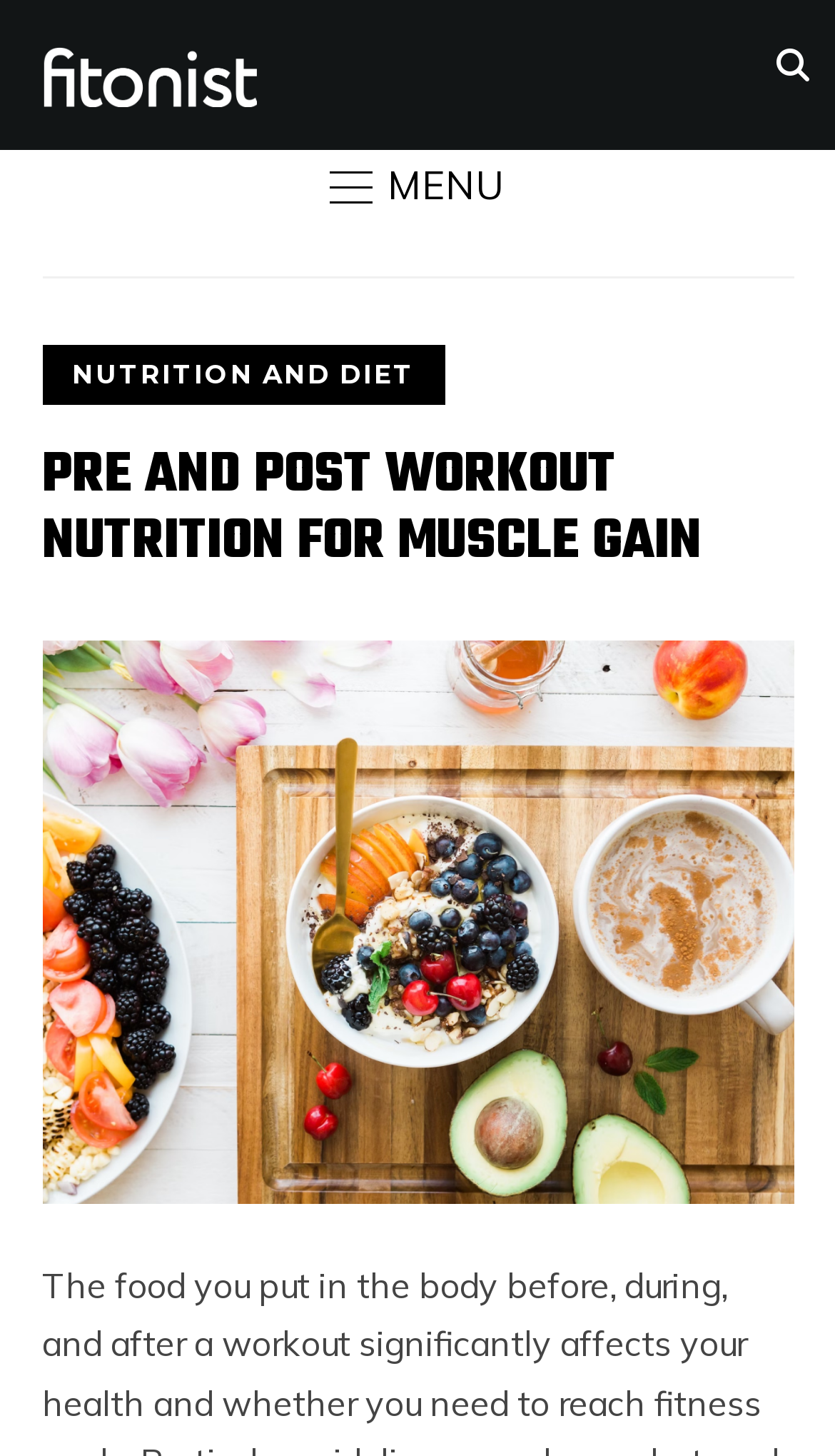Please determine the bounding box coordinates for the UI element described as: "MENU".

[0.395, 0.115, 0.605, 0.141]